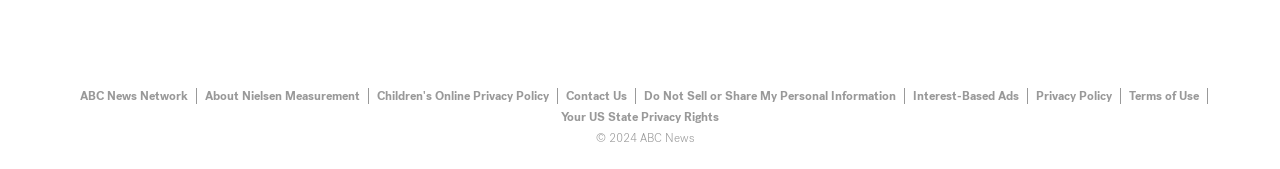How many links are in the footer?
Based on the content of the image, thoroughly explain and answer the question.

I counted the number of link elements in the footer section, which are 'ABC News Network', 'About Nielsen Measurement', 'Children's Online Privacy Policy', 'Contact Us', 'Do Not Sell or Share My Personal Information', 'Interest-Based Ads', 'Privacy Policy', 'Terms of Use', and 'Your US State Privacy Rights'.